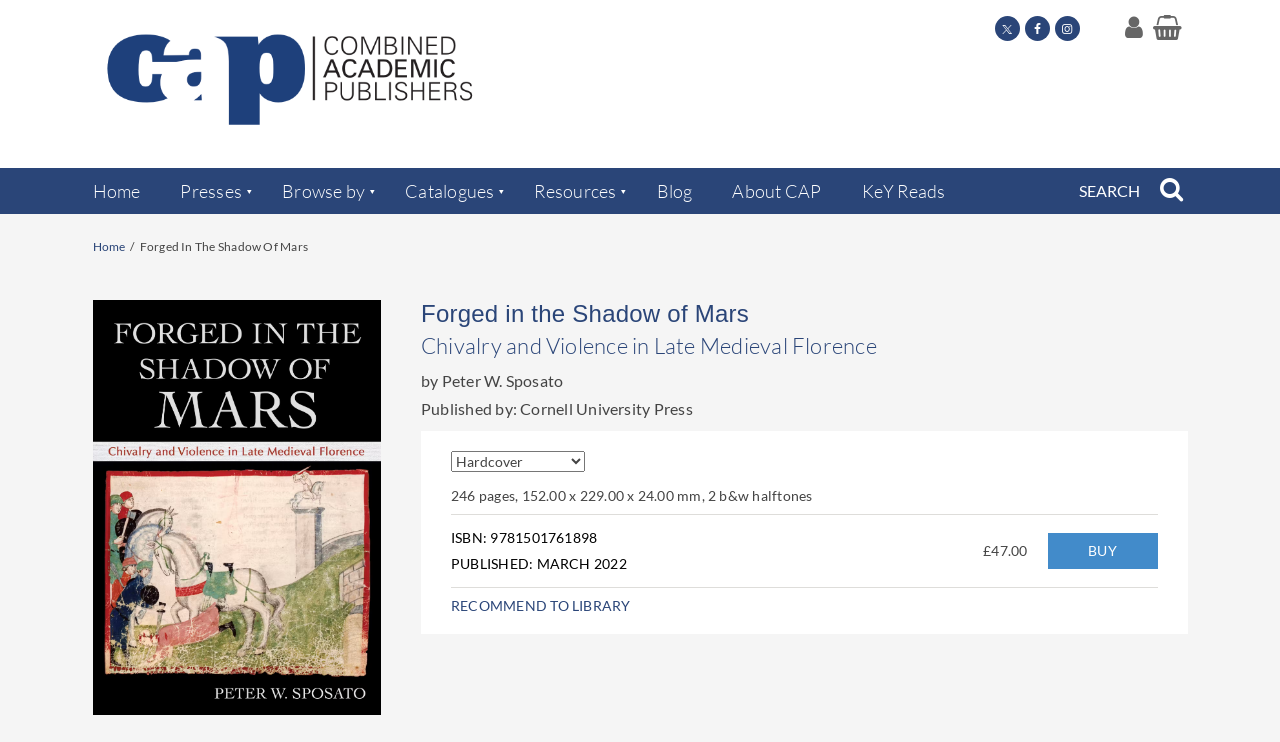Locate the bounding box coordinates of the element I should click to achieve the following instruction: "Click the Combined Academic Publishers link".

[0.072, 0.177, 0.385, 0.202]